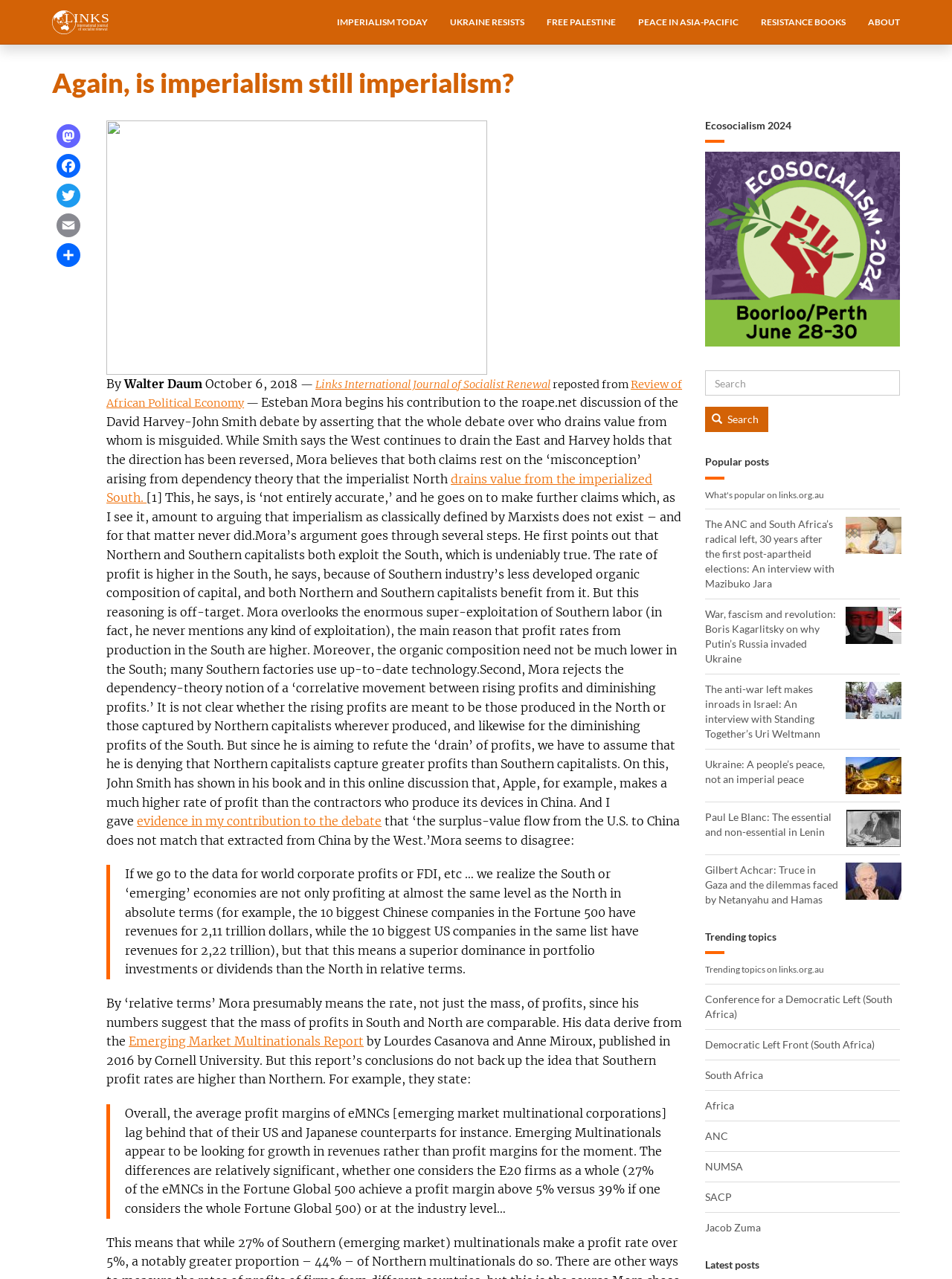Bounding box coordinates are specified in the format (top-left x, top-left y, bottom-right x, bottom-right y). All values are floating point numbers bounded between 0 and 1. Please provide the bounding box coordinate of the region this sentence describes: Democratic Left Front (South Africa)

[0.74, 0.811, 0.918, 0.822]